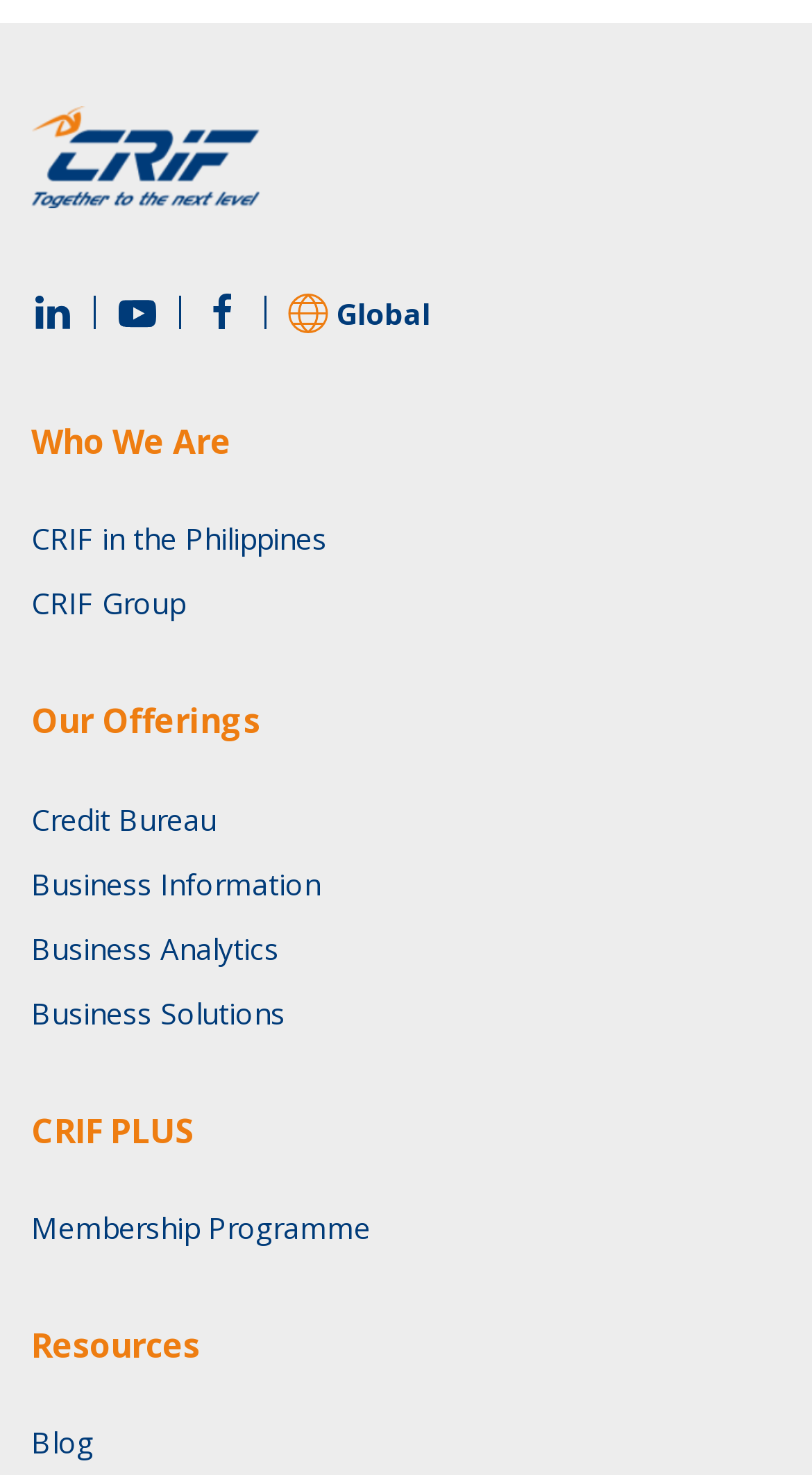Can you identify the bounding box coordinates of the clickable region needed to carry out this instruction: 'Access Resources'? The coordinates should be four float numbers within the range of 0 to 1, stated as [left, top, right, bottom].

[0.038, 0.896, 0.962, 0.928]